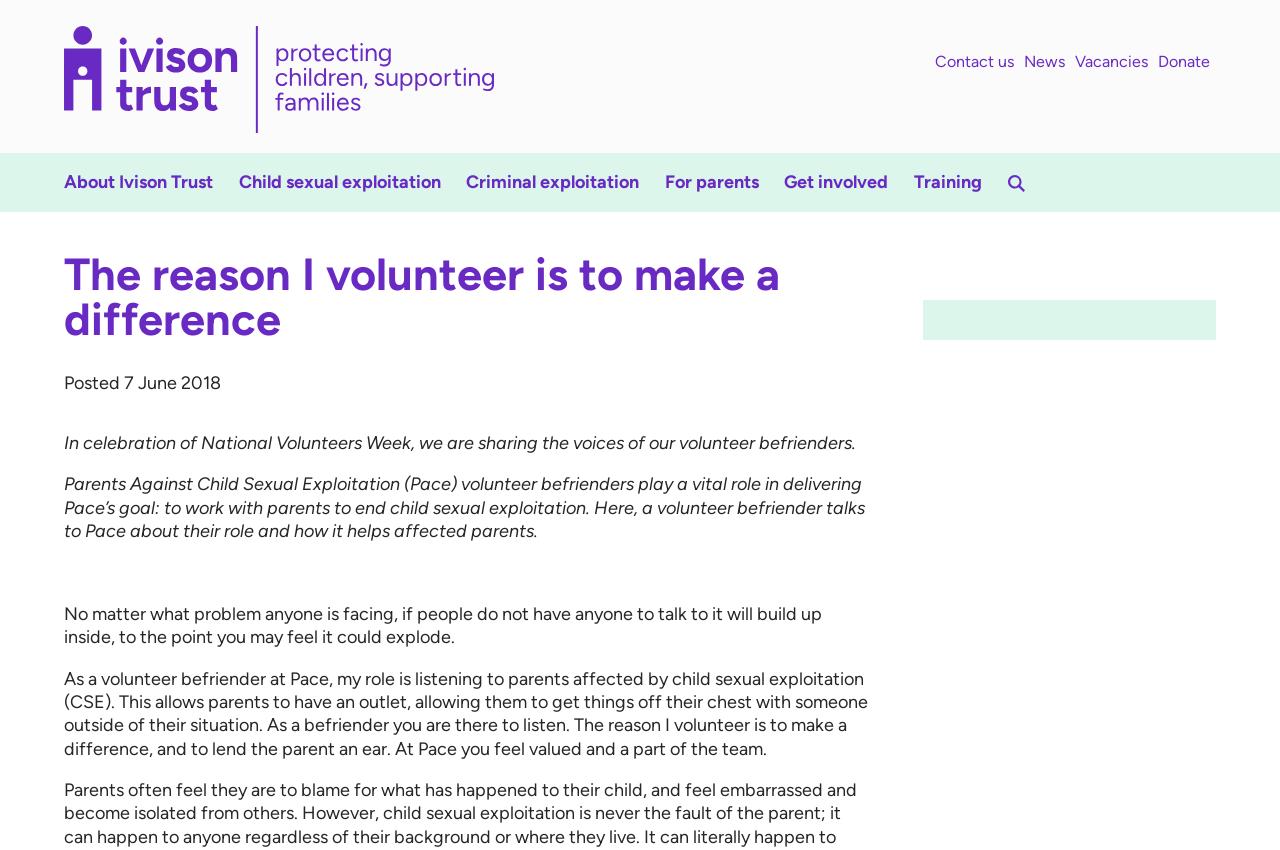Pinpoint the bounding box coordinates of the area that must be clicked to complete this instruction: "Click on the 'NEXT POST' link".

None